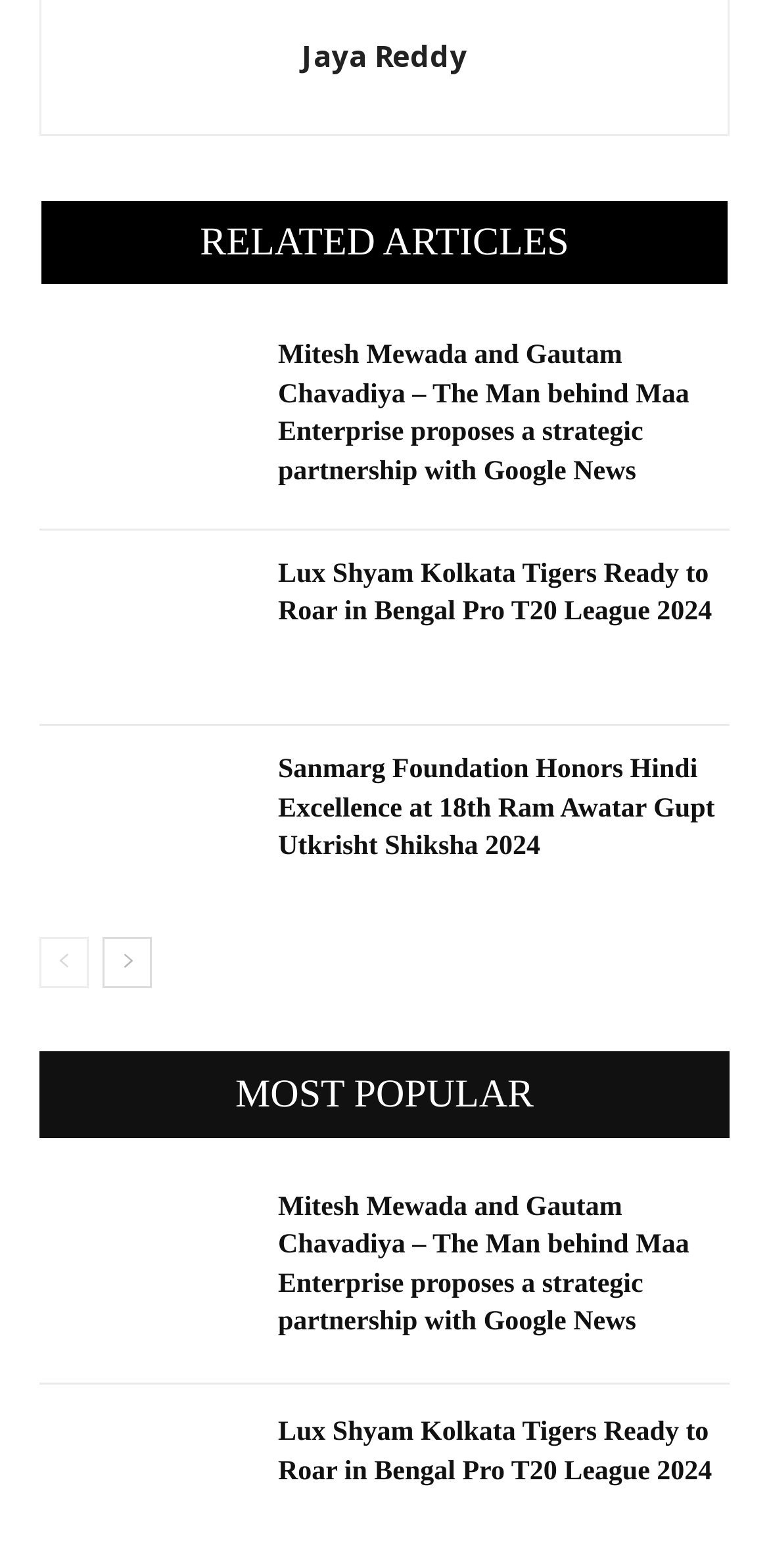Can you find the bounding box coordinates for the element to click on to achieve the instruction: "View the previous page"?

[0.051, 0.597, 0.115, 0.63]